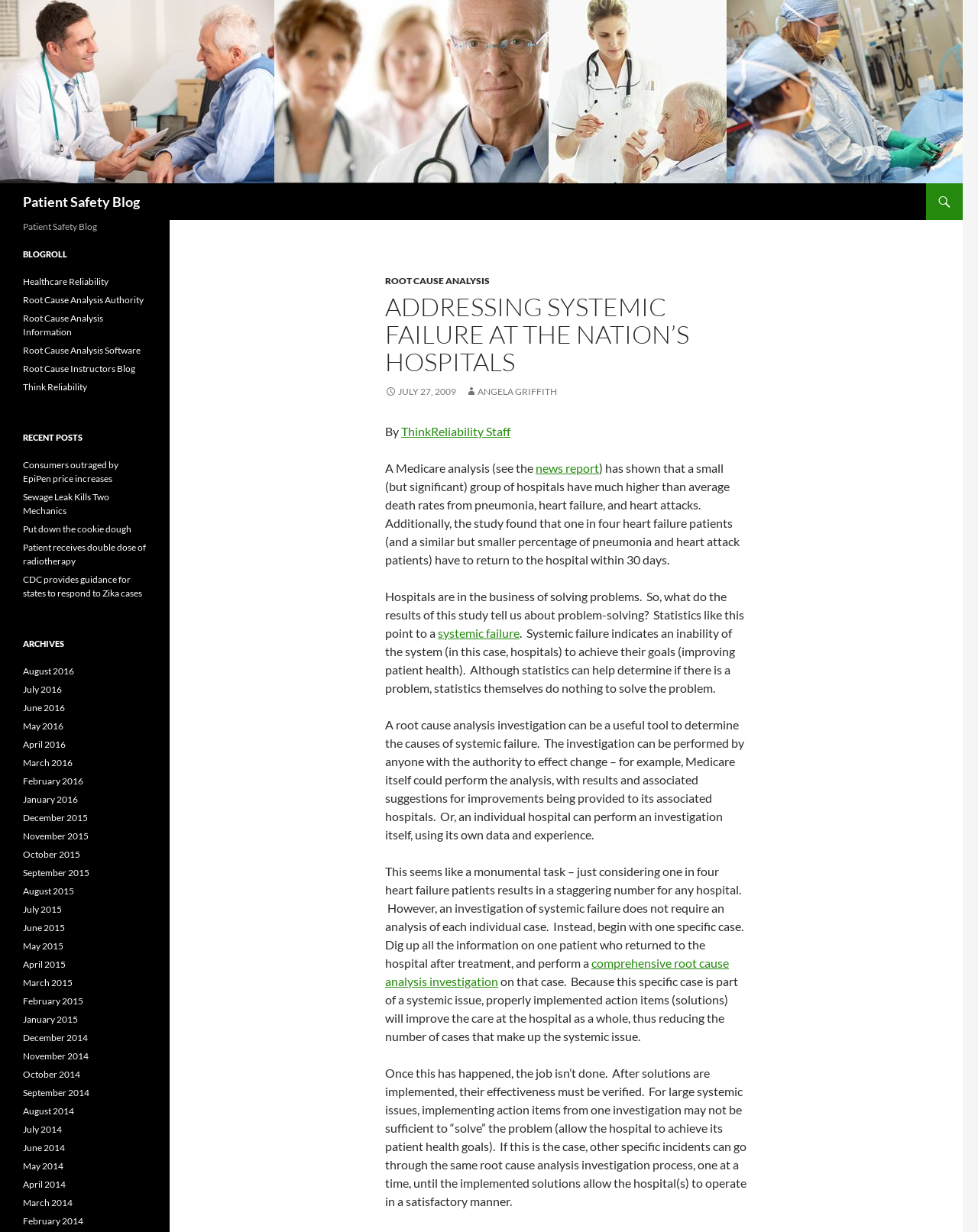Determine the bounding box coordinates of the target area to click to execute the following instruction: "Click on the 'ROOT CAUSE ANALYSIS' link."

[0.394, 0.223, 0.501, 0.232]